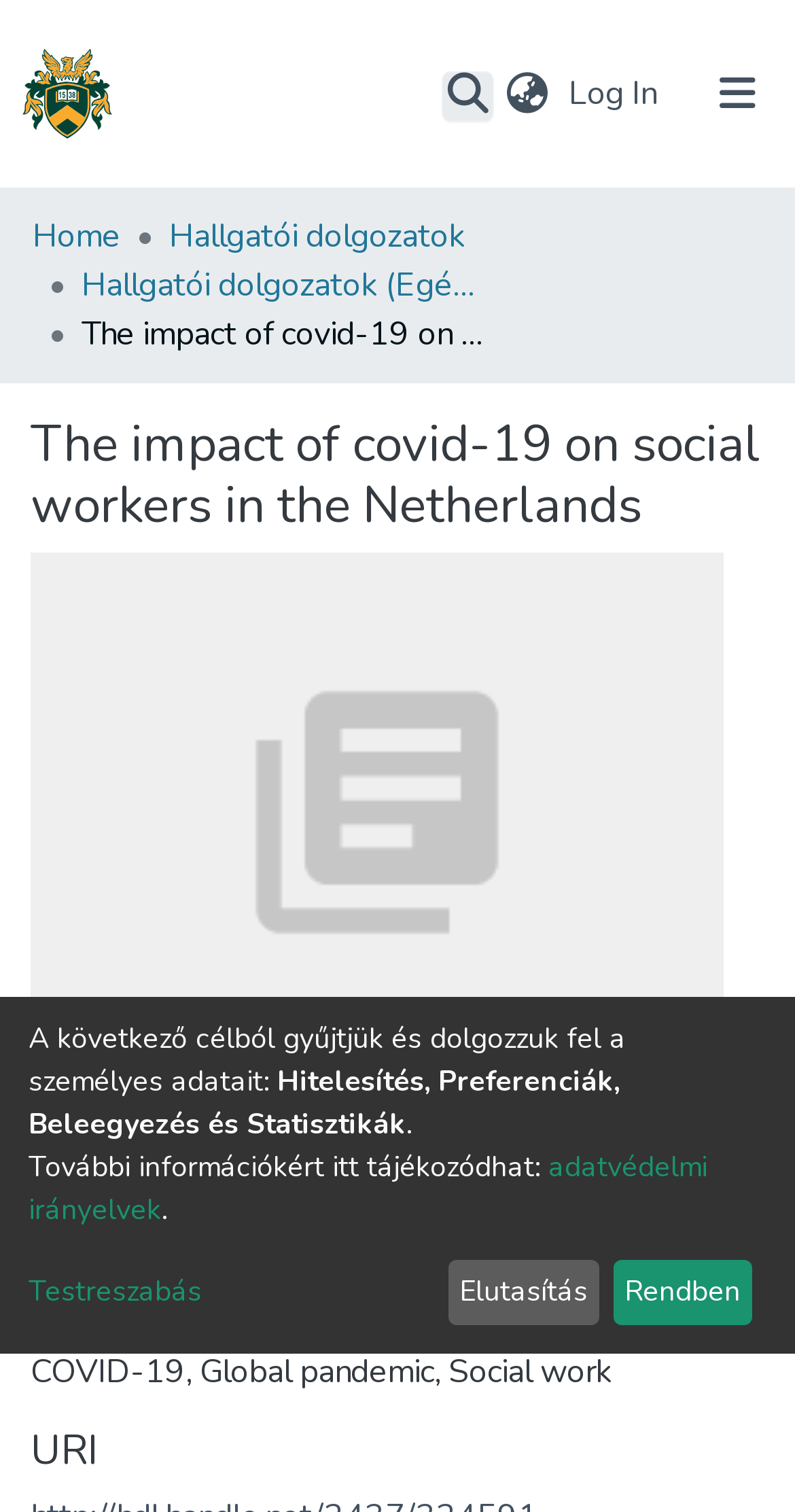Locate the coordinates of the bounding box for the clickable region that fulfills this instruction: "Go to Communities & Collections".

[0.264, 0.282, 0.736, 0.336]